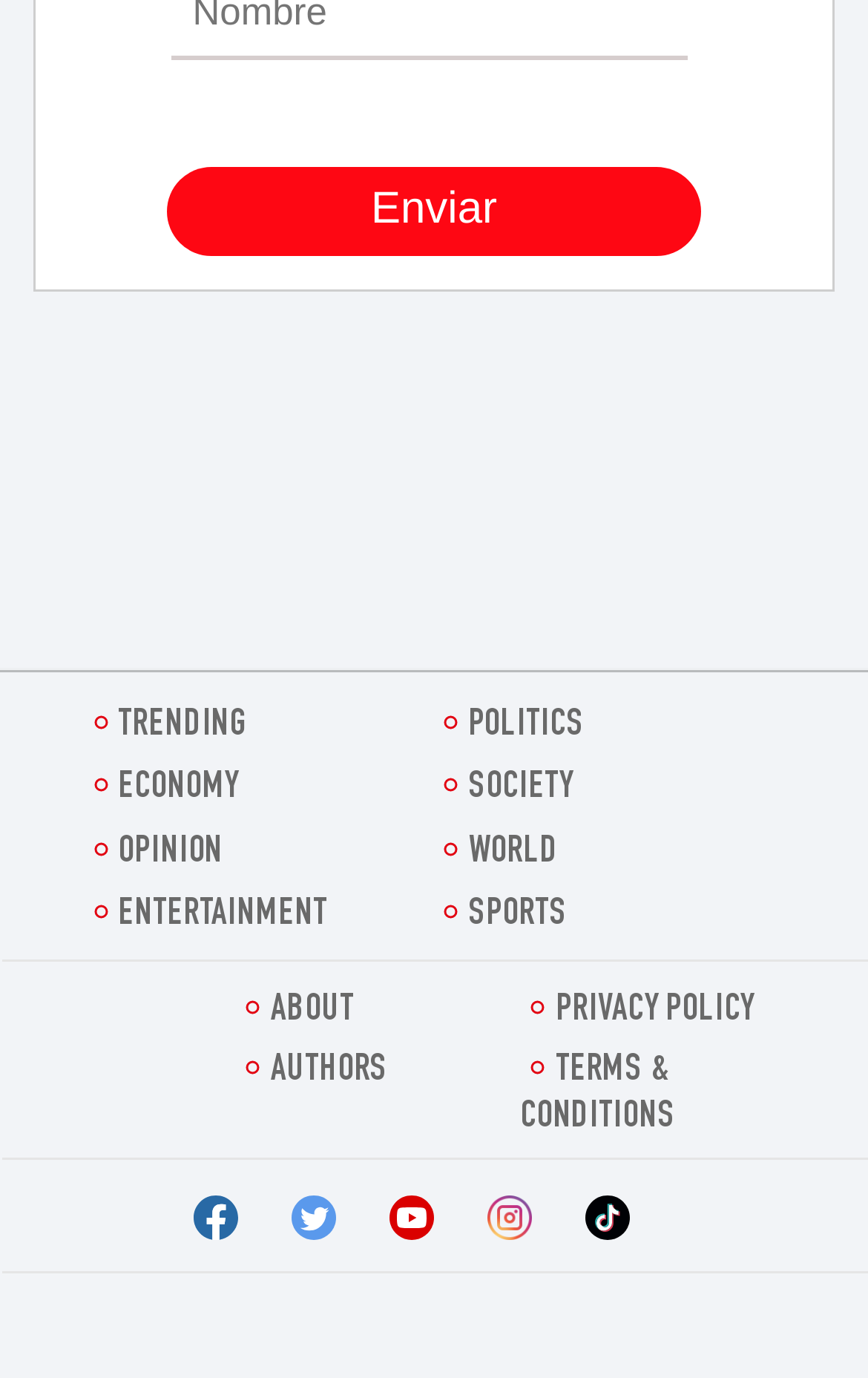How many categories are available?
Using the image as a reference, give an elaborate response to the question.

I counted the number of links that seem to be categories, which are TRENDING, POLITICS, ECONOMY, SOCIETY, OPINION, WORLD, ENTERTAINMENT, and SPORTS.